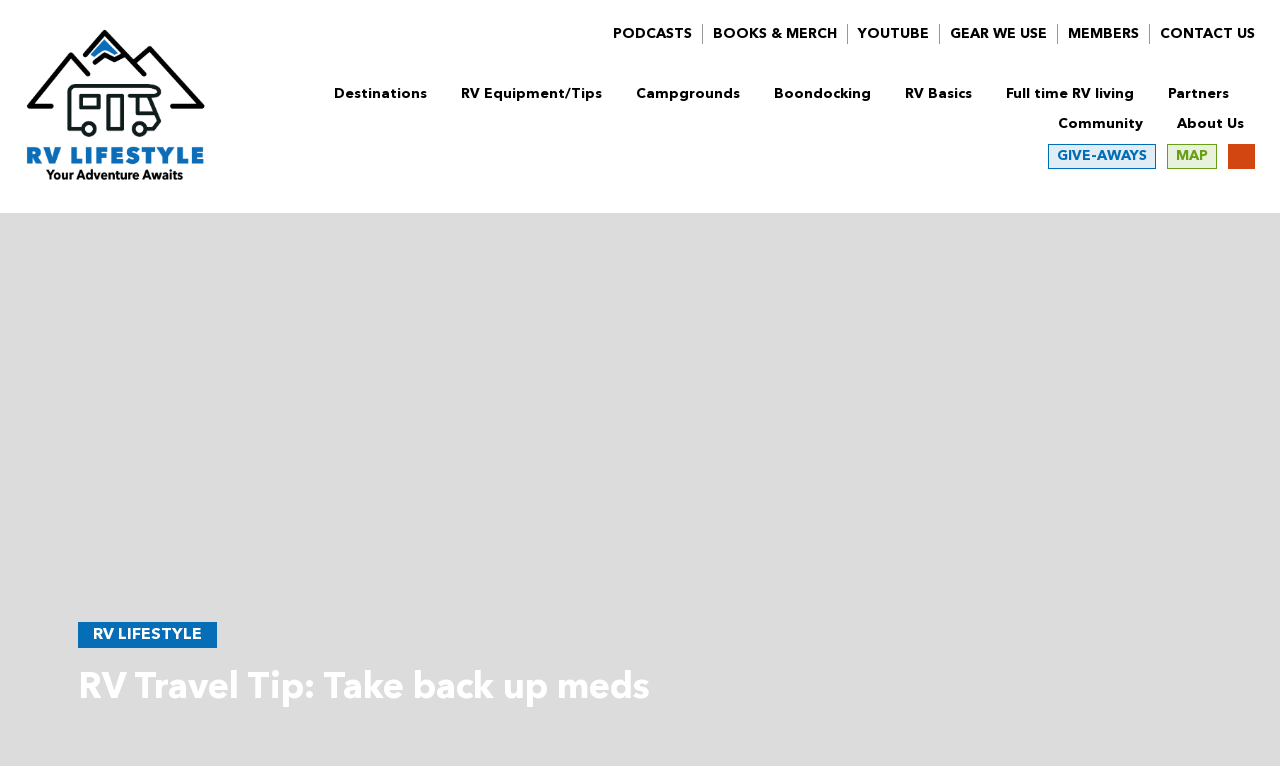Please identify the coordinates of the bounding box that should be clicked to fulfill this instruction: "Check out GIVE-AWAYS".

[0.819, 0.188, 0.903, 0.221]